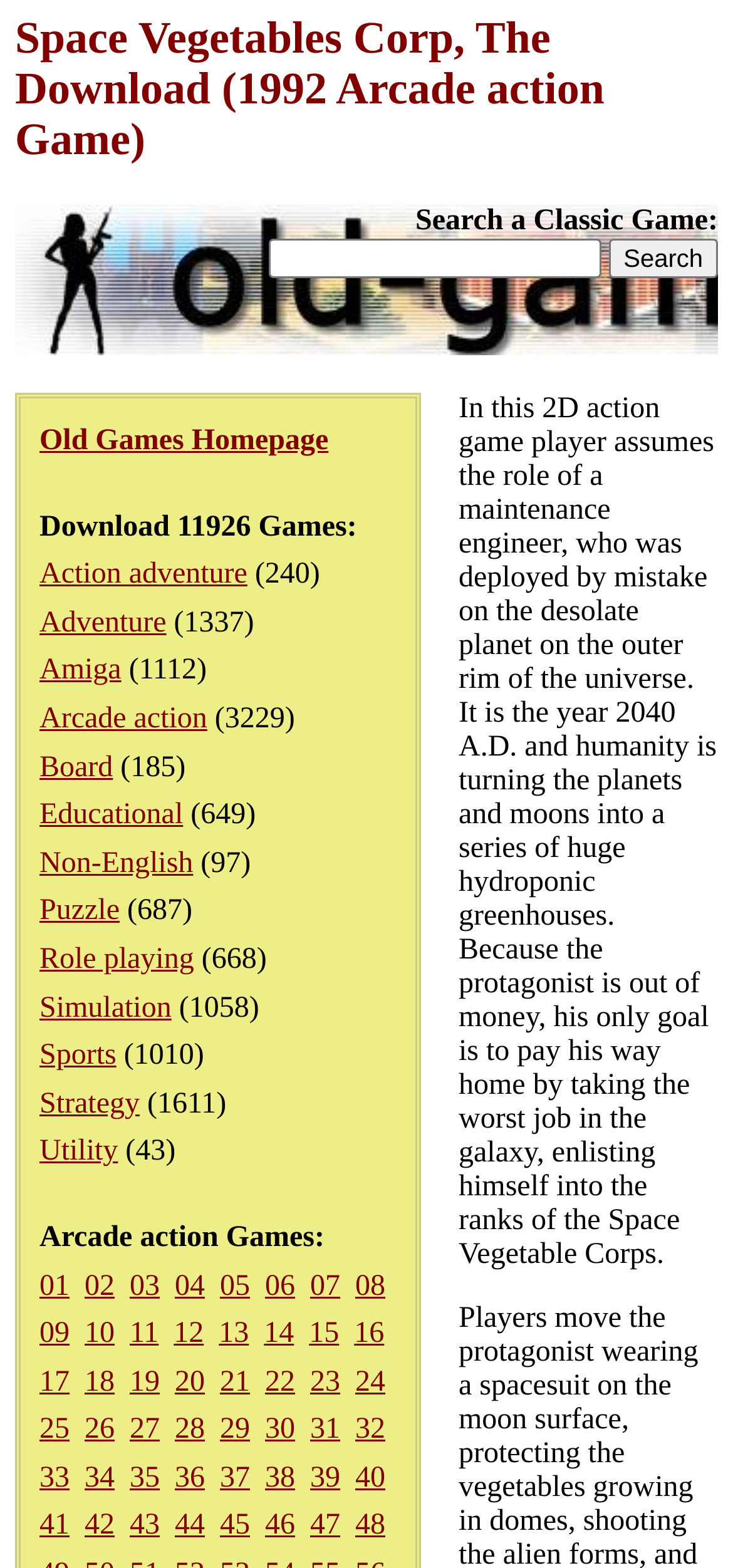Identify the bounding box coordinates for the element you need to click to achieve the following task: "Go to Old Games Homepage". Provide the bounding box coordinates as four float numbers between 0 and 1, in the form [left, top, right, bottom].

[0.054, 0.271, 0.448, 0.291]